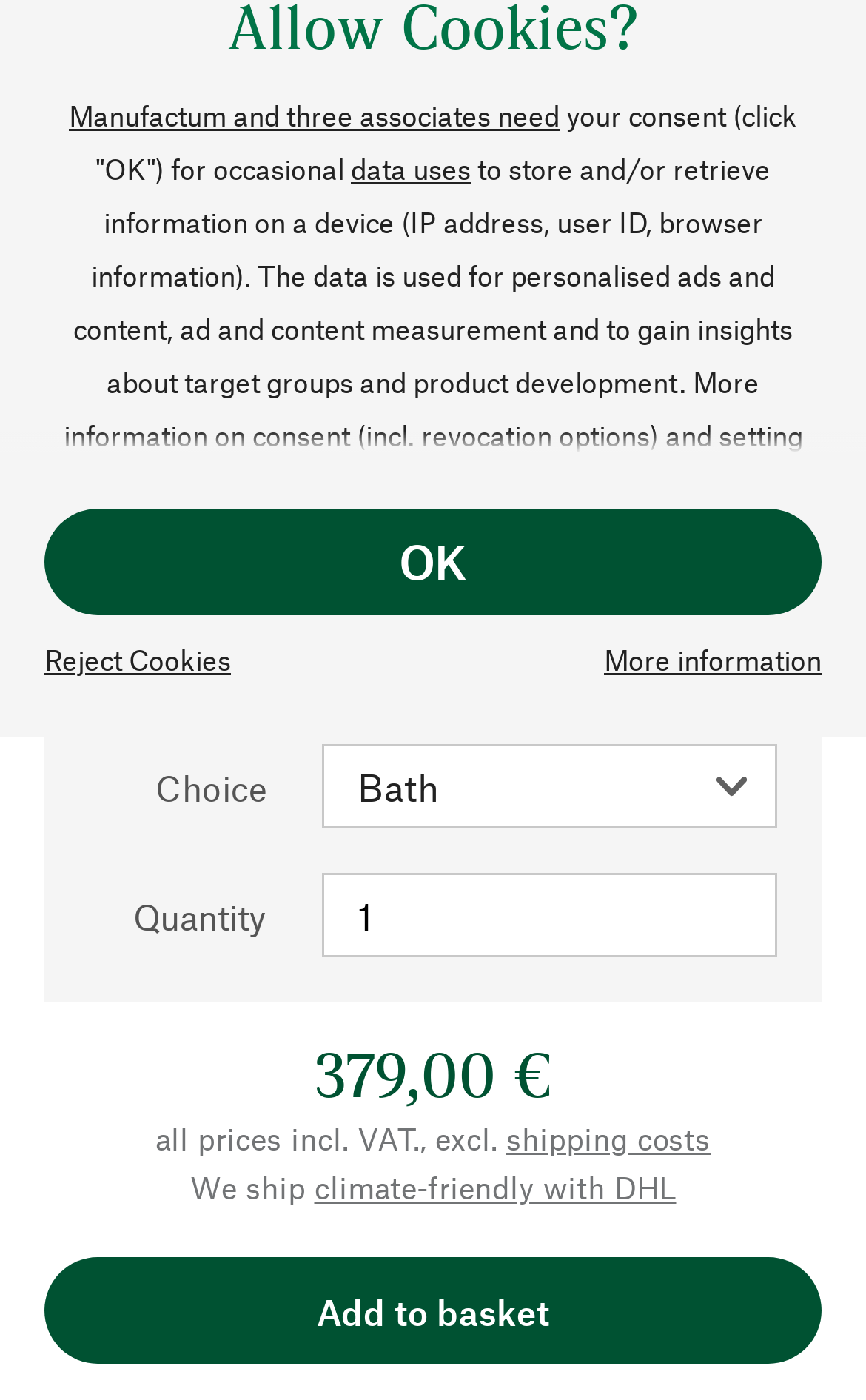Find the bounding box coordinates for the UI element whose description is: "input value="1" name="quantity" value="1"". The coordinates should be four float numbers between 0 and 1, in the format [left, top, right, bottom].

[0.372, 0.623, 0.897, 0.684]